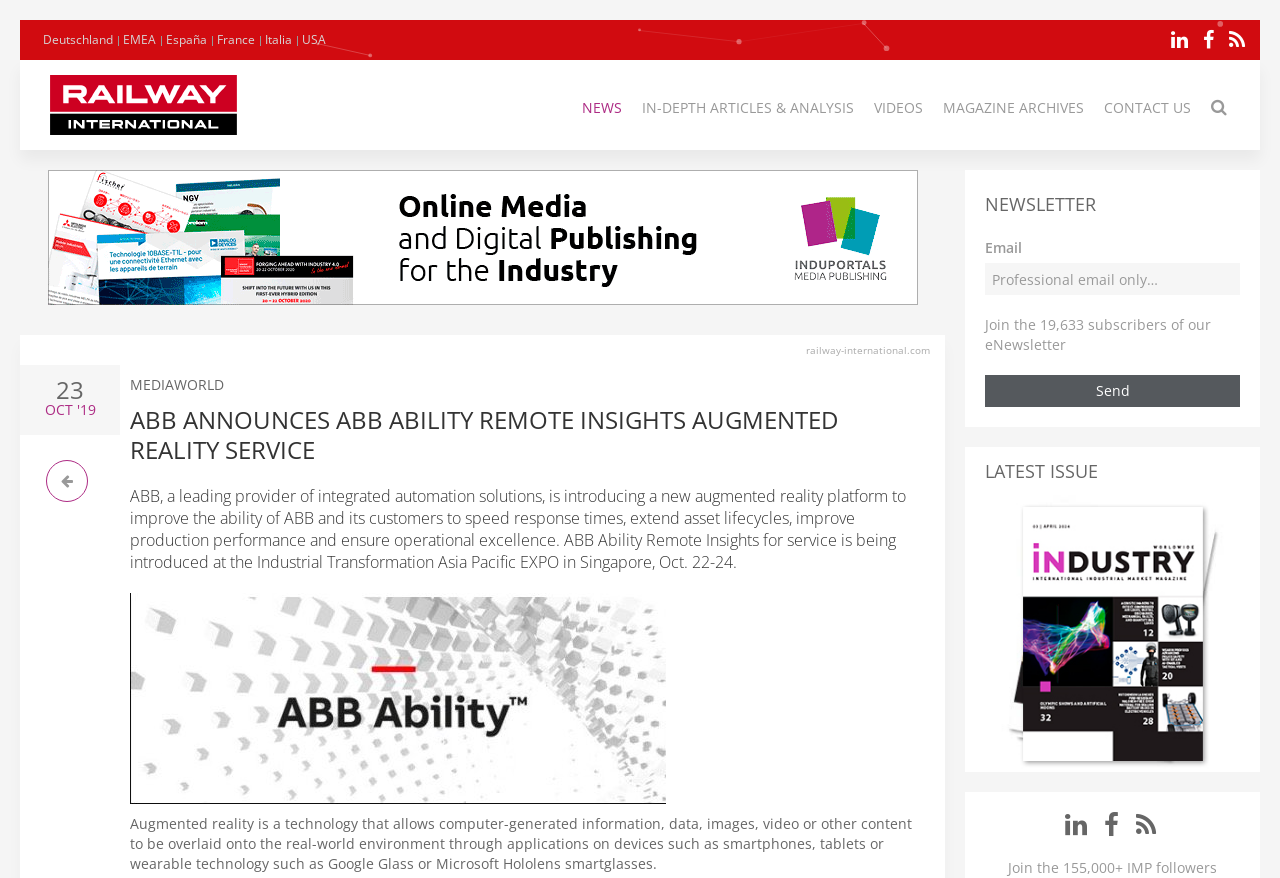Generate a detailed explanation of the webpage's features and information.

This webpage is about ABB, a leading provider of integrated automation solutions, announcing a new augmented reality platform called ABB Ability Remote Insights. The page has a top navigation bar with links to different regions, including Deutschland, EMEA, España, France, Italia, and USA. There are also three icons on the right side of the navigation bar.

Below the navigation bar, there is a section with links to NEWS, IN-DEPTH ARTICLES & ANALYSIS, VIDEOS, MAGAZINE ARCHIVES, and CONTACT US. On the left side of this section, there is a logo and a link to the website's homepage.

The main content of the page is divided into two columns. The left column has a heading that reads "ABB ANNOUNCES ABB ABILITY REMOTE INSIGHTS AUGMENTED REALITY SERVICE" and a subheading that describes the new platform. Below the subheading, there is an image related to the announcement.

The right column has a section with a heading "NEWSLETTER" where users can subscribe to the website's eNewsletter by entering their email address. Below this section, there is a heading "LATEST ISSUE" with a link to the latest issue of the magazine and an image related to it.

At the bottom of the page, there are three social media icons and a text that reads "Join the 155,000+ IMP followers".